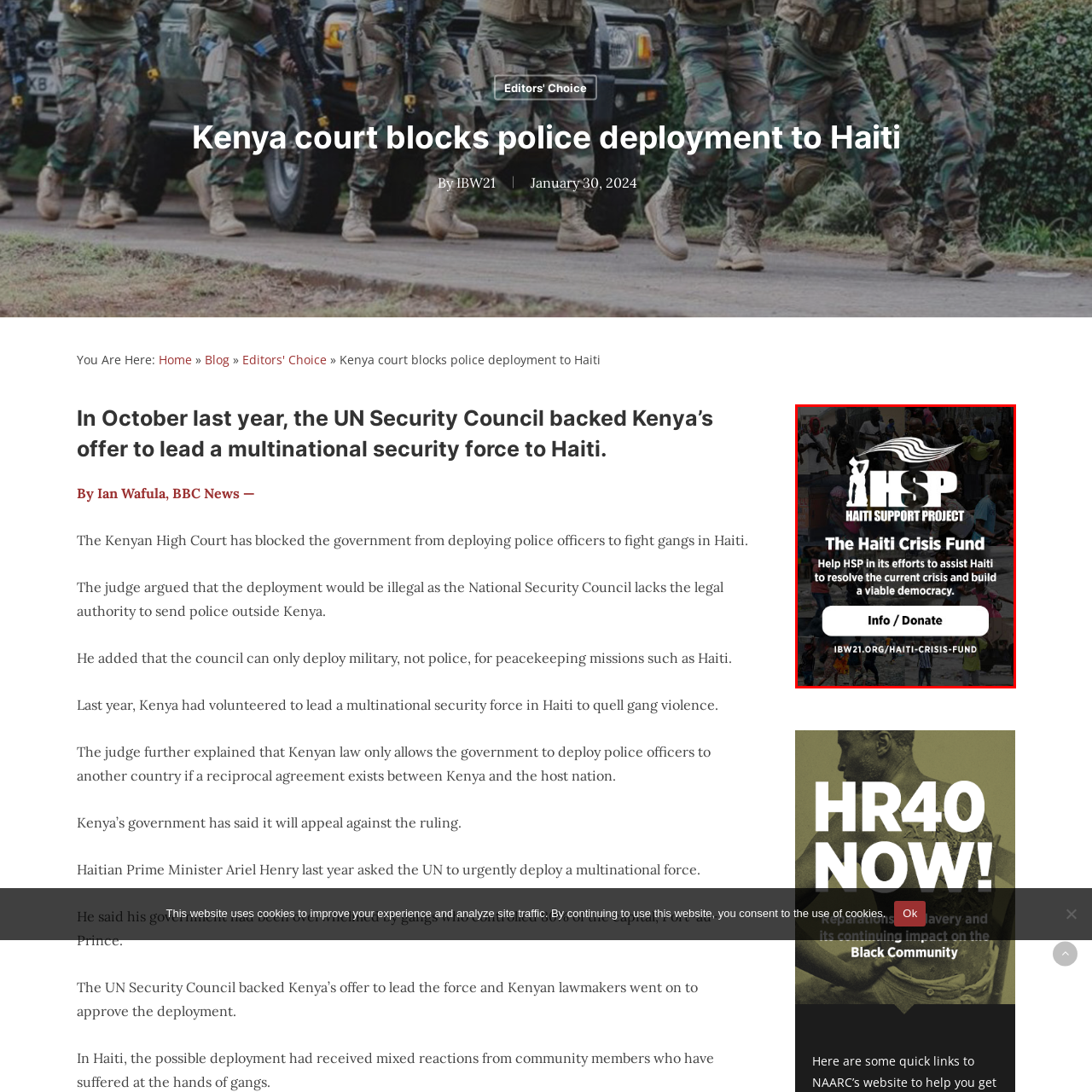Look at the image highlighted by the red boundary and answer the question with a succinct word or phrase:
What is the purpose of the 'Info / Donate' button?

To encourage financial support